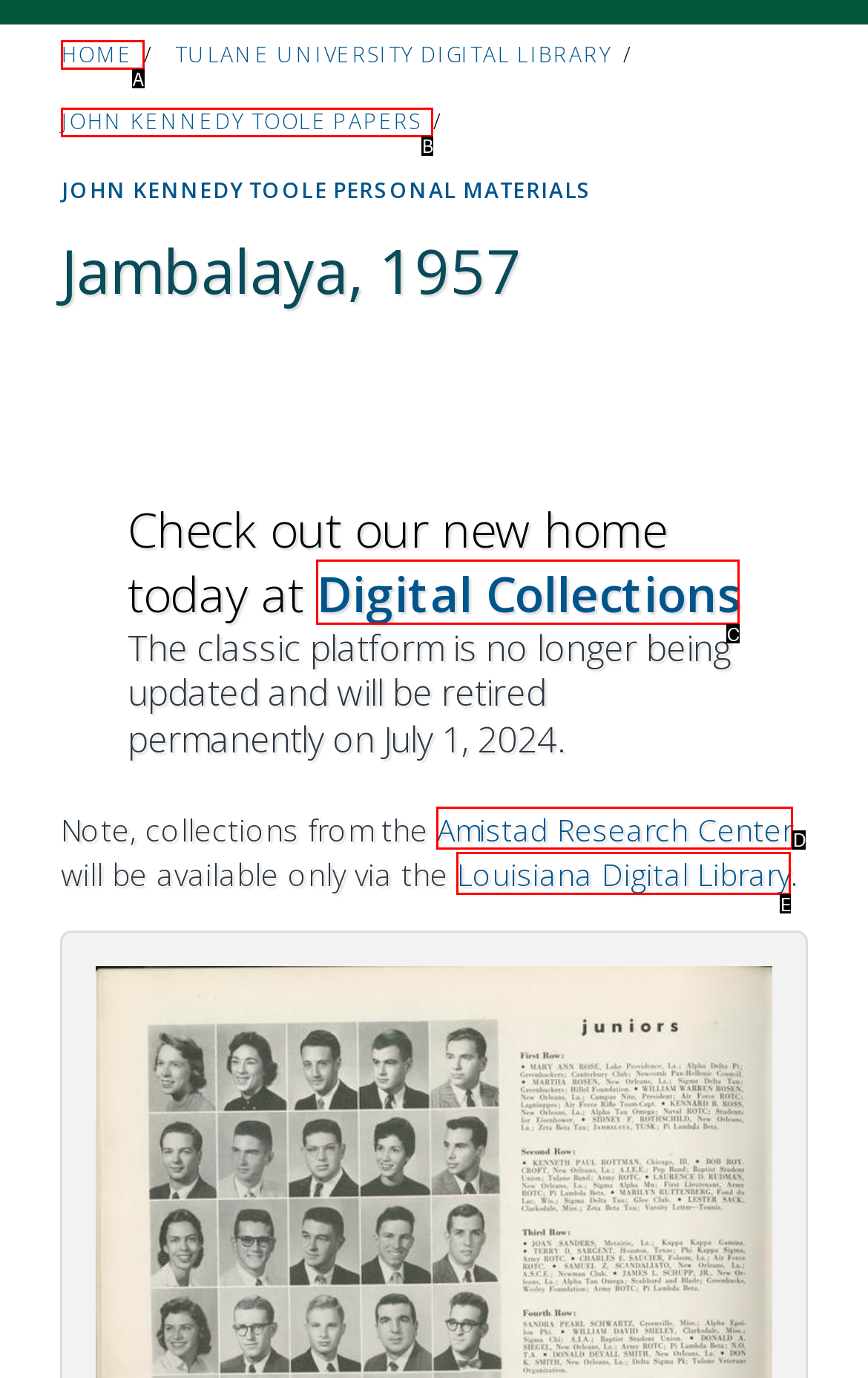Pick the option that corresponds to: Home
Provide the letter of the correct choice.

A